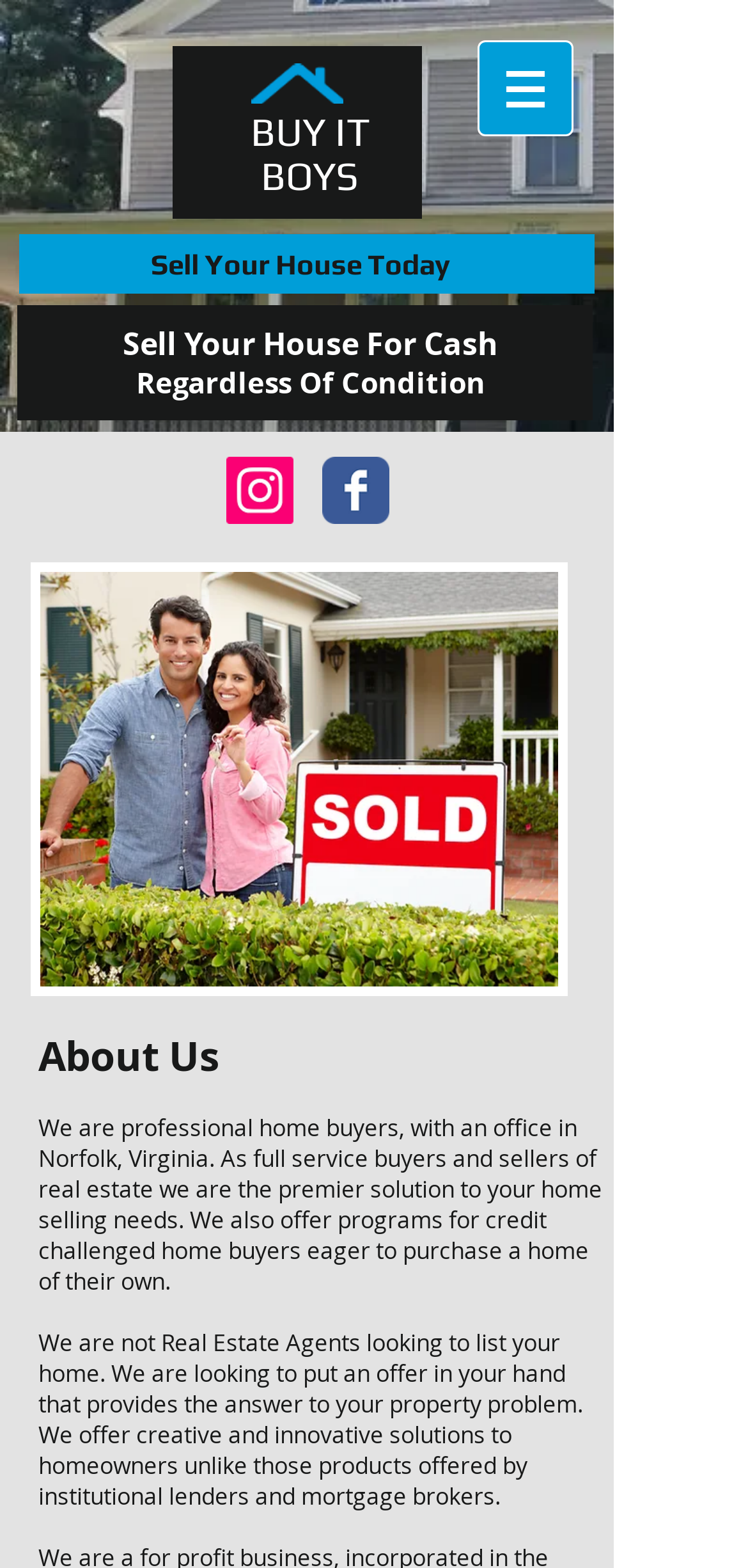Where is the office located?
Observe the image and answer the question with a one-word or short phrase response.

Norfolk, Virginia